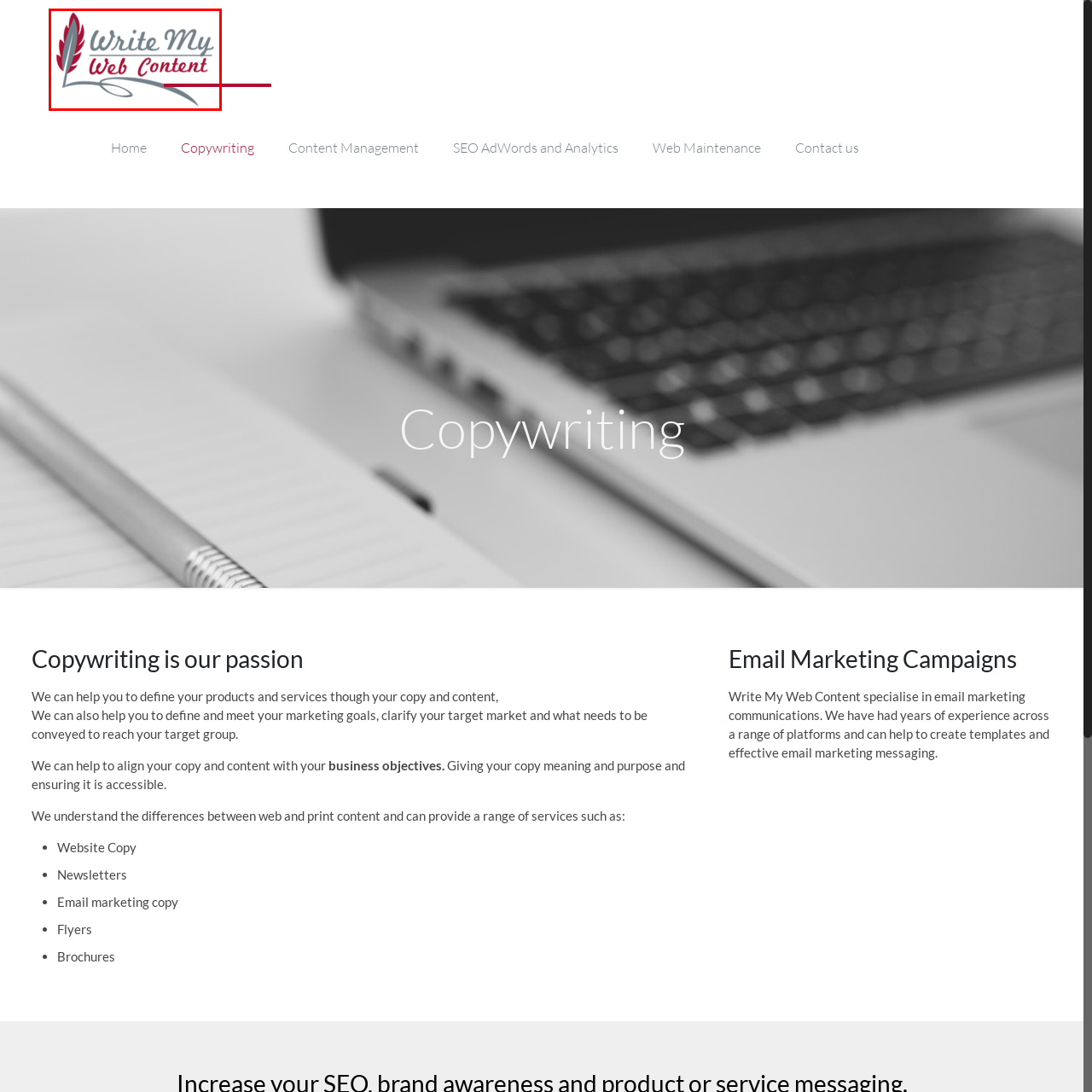Provide an elaborate description of the visual elements present in the image enclosed by the red boundary.

The image showcases the logo for "Write My Web Content," a service specializing in creating engaging and effective web content. The logo features an elegant design that incorporates a stylized feather, symbolizing creativity and writing. The text "Write My Web Content" is prominently displayed, emphasizing the company's focus on copywriting services tailored for online platforms. This visually appealing logo reflects the brand's commitment to delivering high-quality content solutions that help businesses define their products and meet marketing goals.